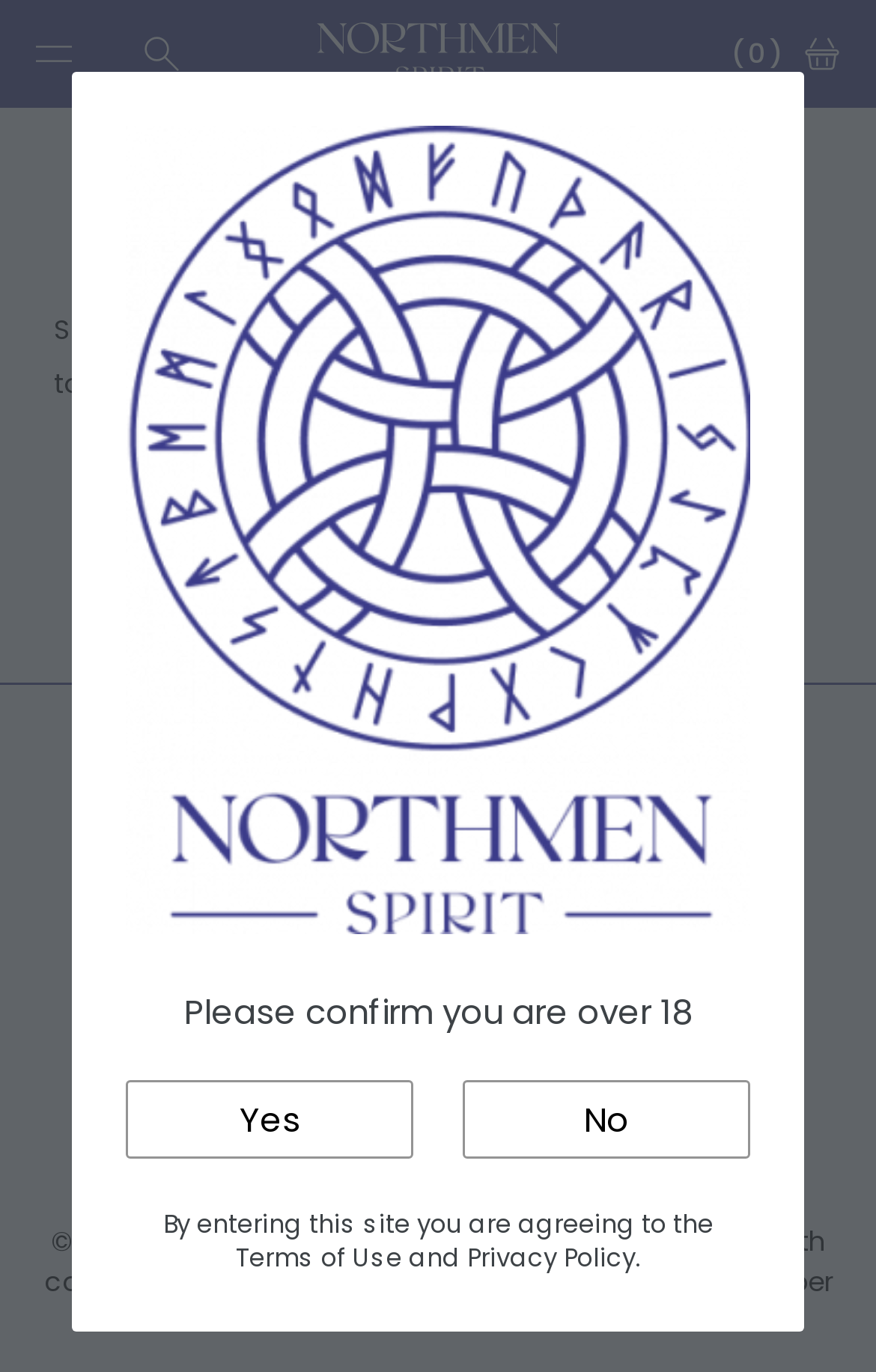Generate the text content of the main heading of the webpage.

Page not found